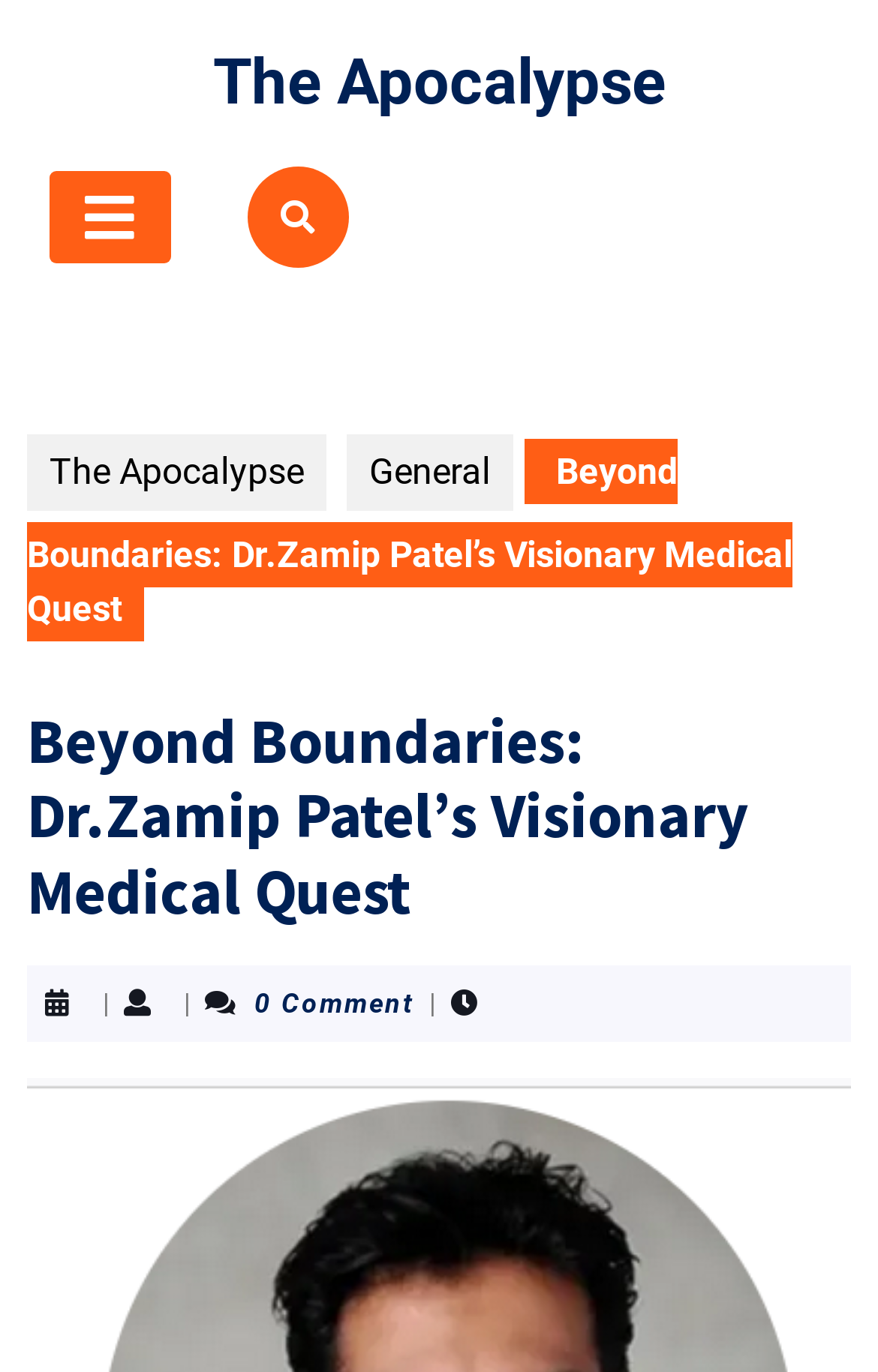From the given element description: "General", find the bounding box for the UI element. Provide the coordinates as four float numbers between 0 and 1, in the order [left, top, right, bottom].

[0.395, 0.317, 0.585, 0.372]